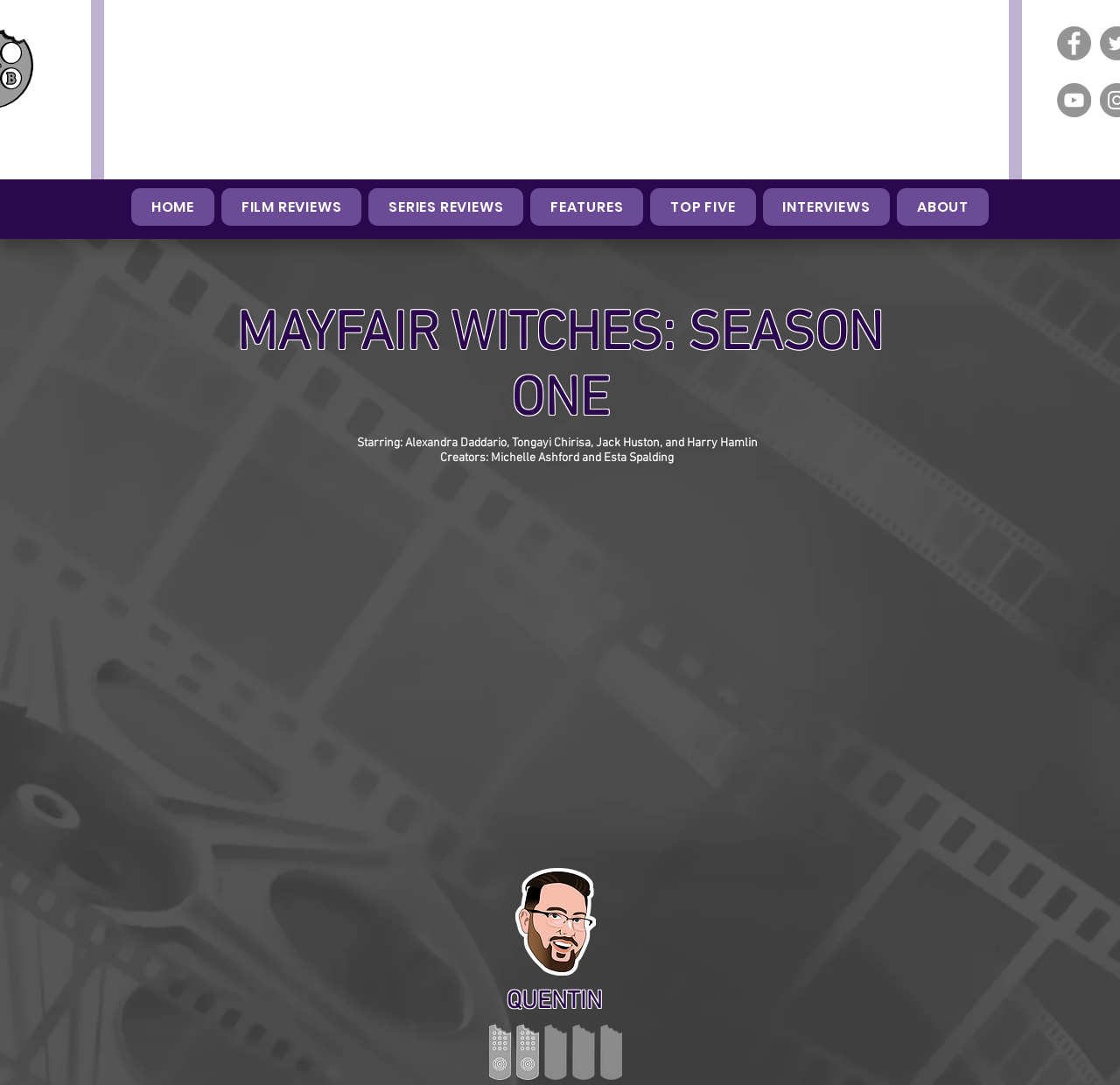Please answer the following question using a single word or phrase: 
What is the name of the TV series?

MAYFAIR WITCHES: SEASON ONE